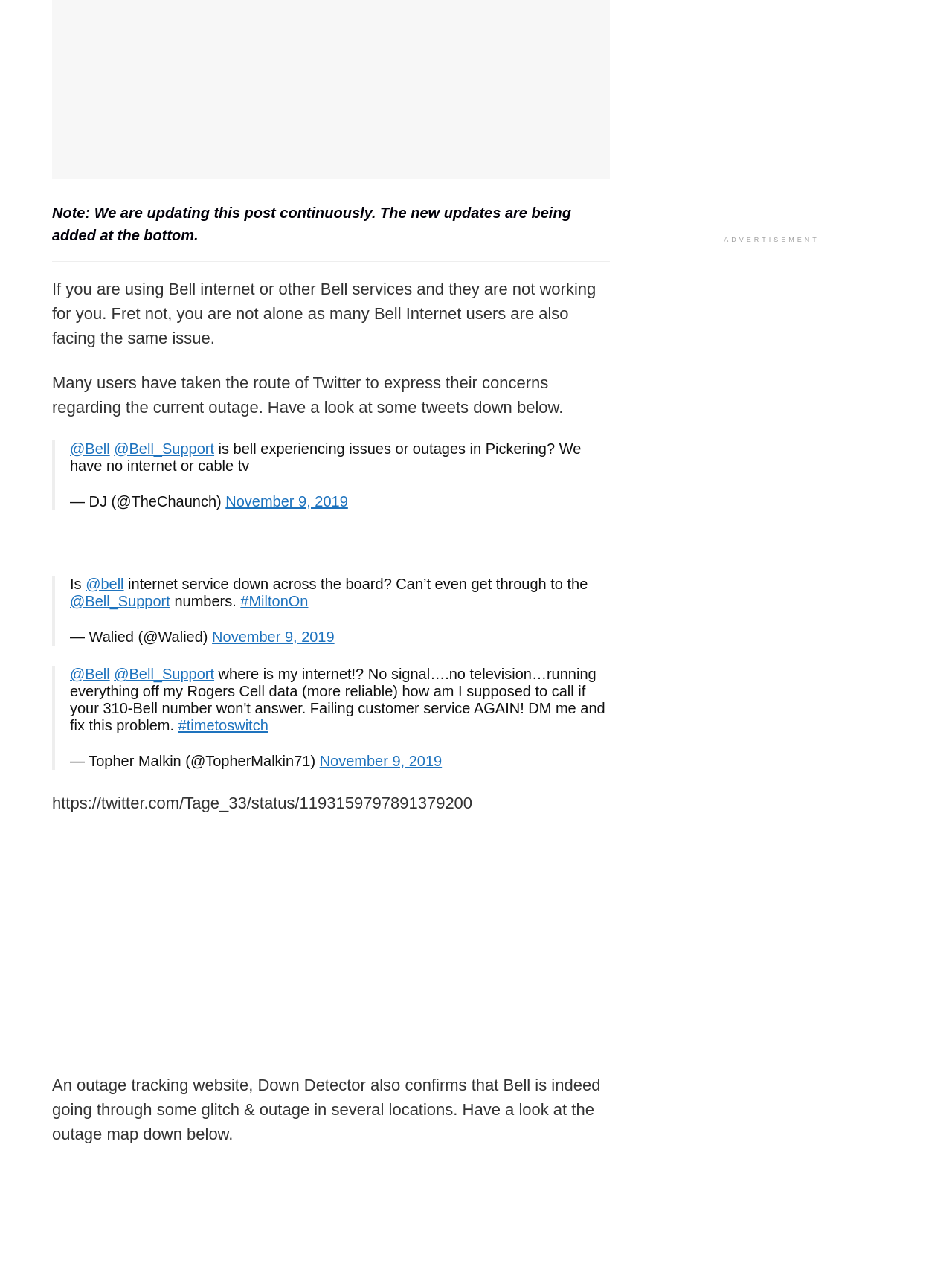Determine the bounding box coordinates of the UI element described below. Use the format (top-left x, top-left y, bottom-right x, bottom-right y) with floating point numbers between 0 and 1: @Bell

[0.073, 0.345, 0.115, 0.358]